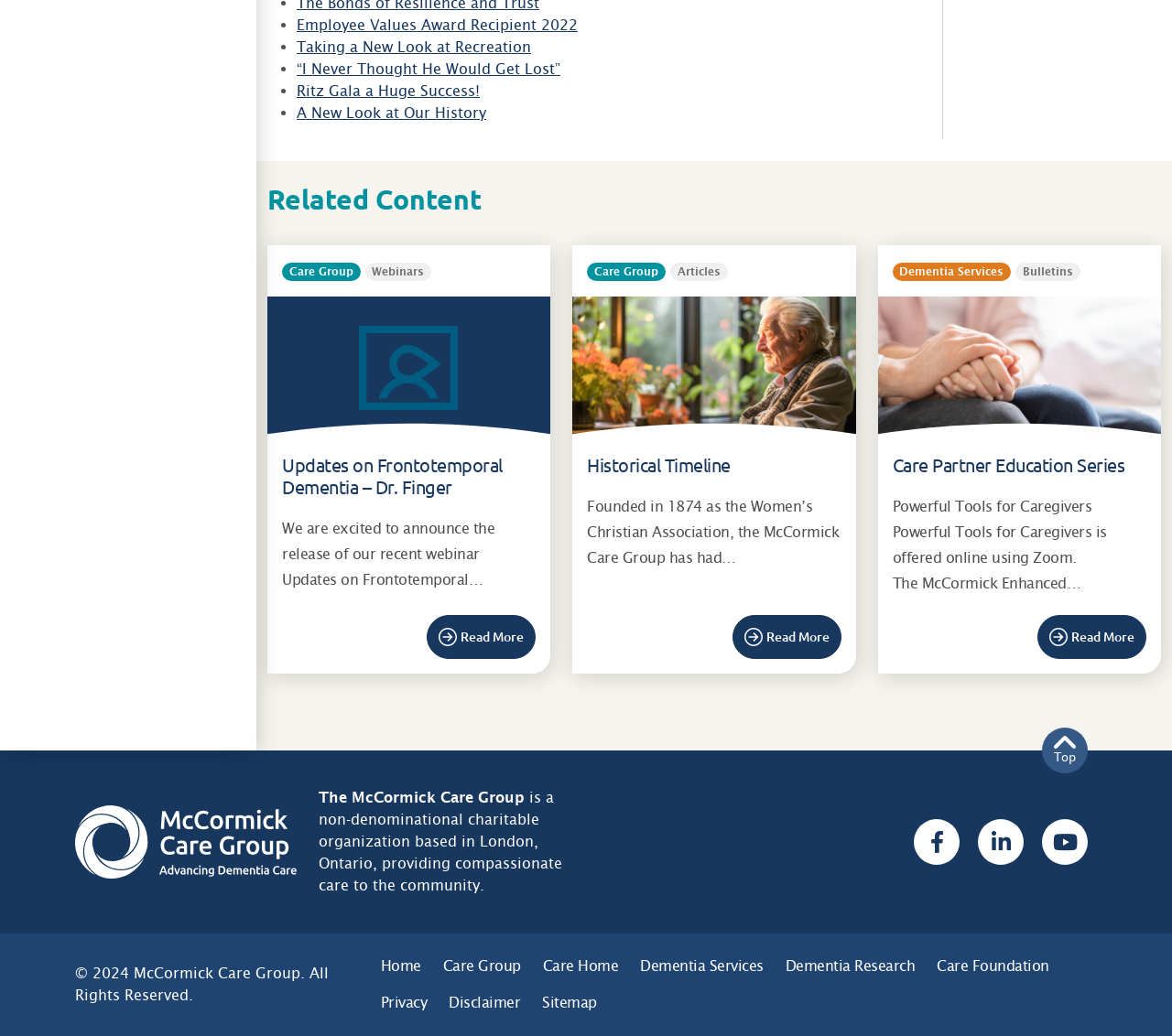What is the year of copyright mentioned at the bottom of the webpage?
Look at the screenshot and give a one-word or phrase answer.

2024